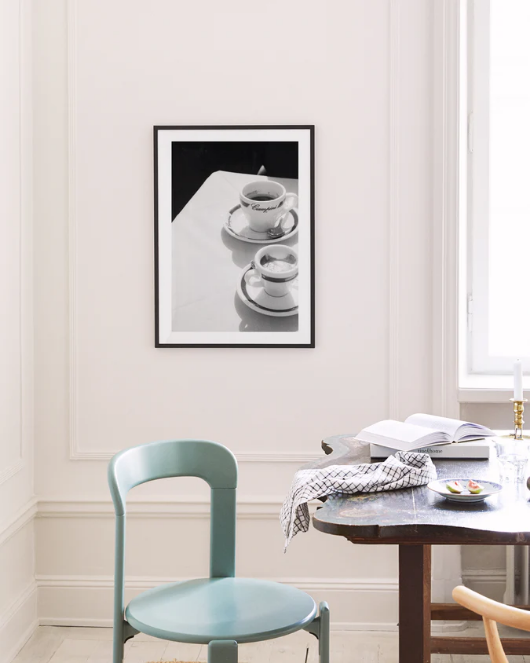What type of photograph is on the wall?
Please analyze the image and answer the question with as much detail as possible.

The caption states that the image features a 'framed black-and-white photograph of coffee cups on a table', which indicates that the photograph on the wall is black-and-white.